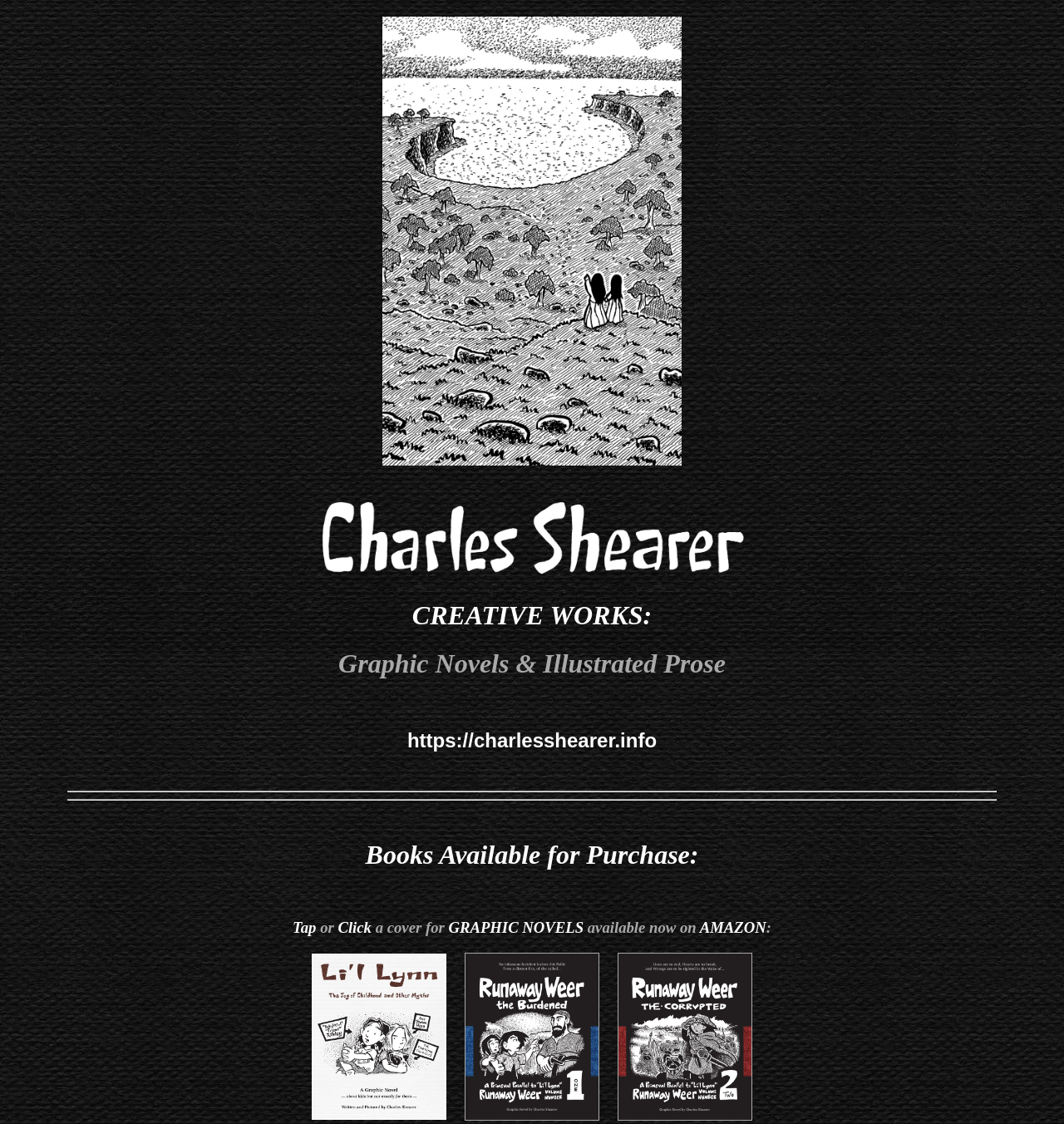What type of content is available on this website?
Based on the image, provide a one-word or brief-phrase response.

Graphic Novels & Illustrated Prose